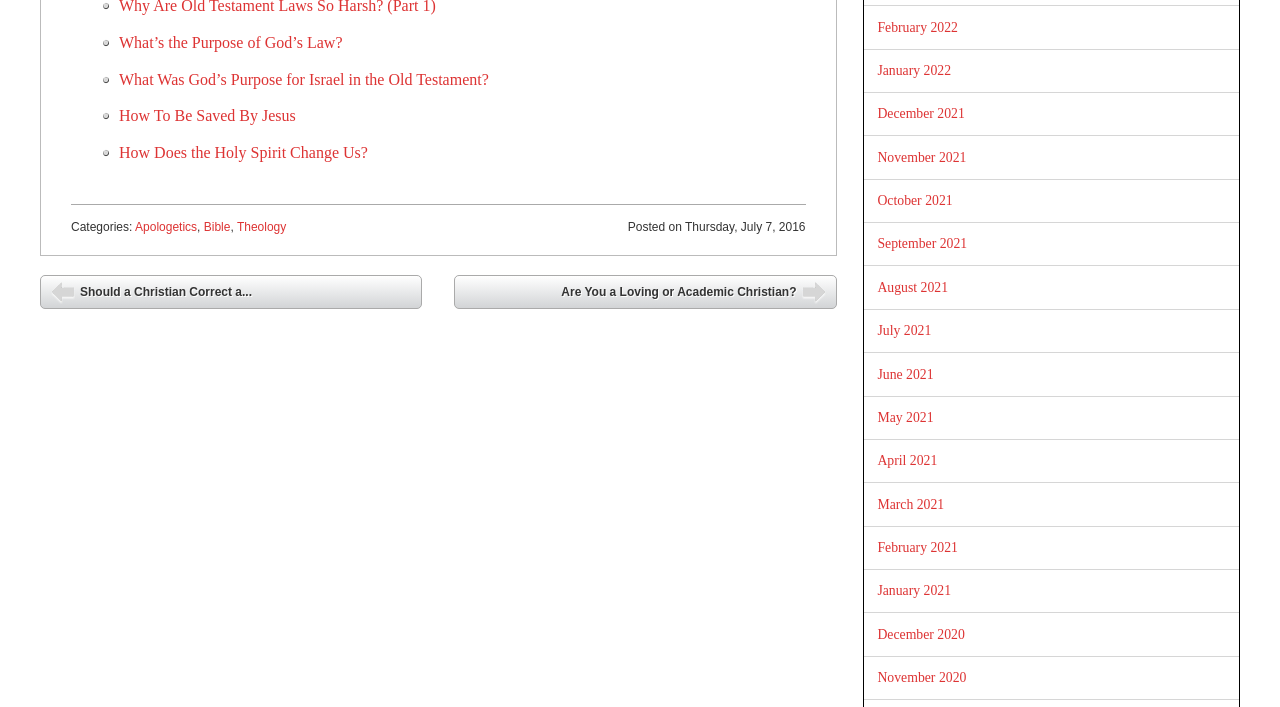Can you specify the bounding box coordinates of the area that needs to be clicked to fulfill the following instruction: "Go to 'Apologetics' category"?

[0.106, 0.312, 0.154, 0.331]